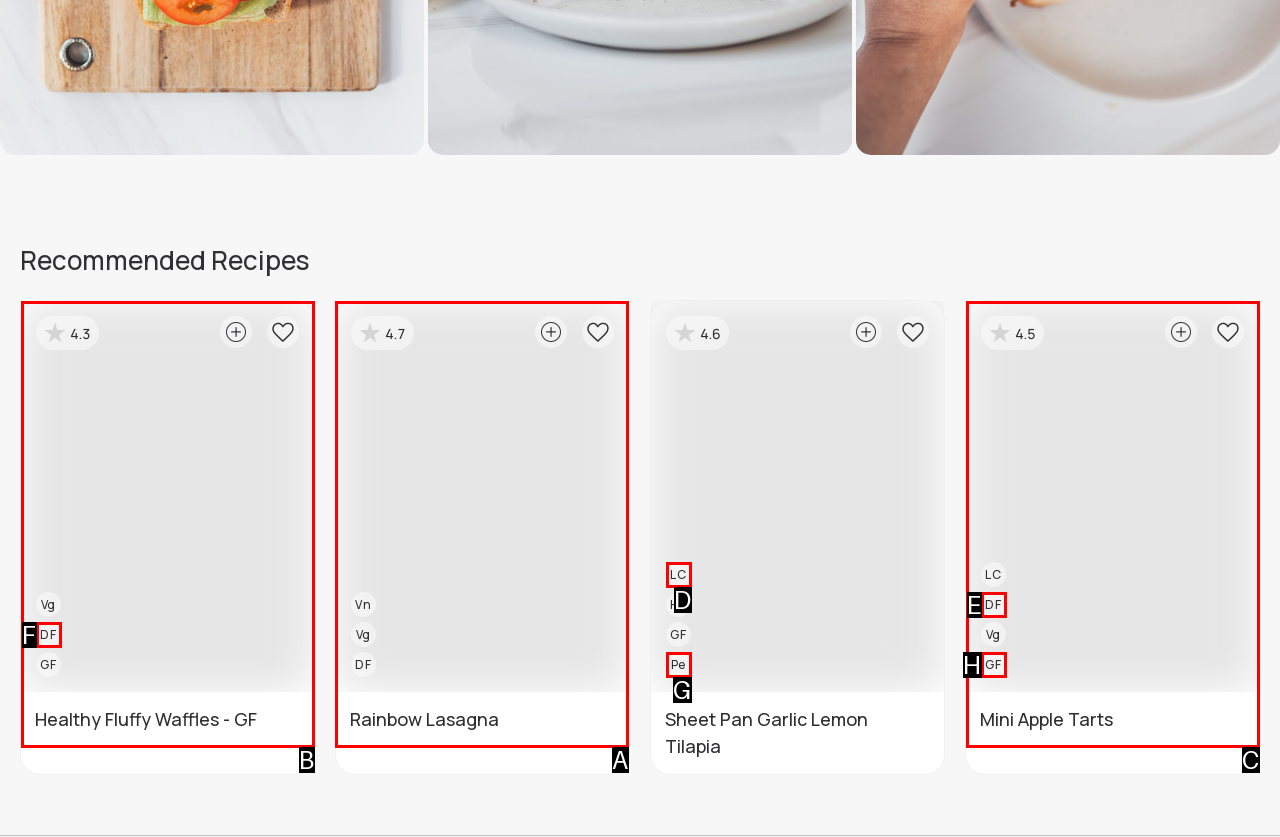Determine the HTML element to click for the instruction: View the 'Rainbow Lasagna' recipe.
Answer with the letter corresponding to the correct choice from the provided options.

A